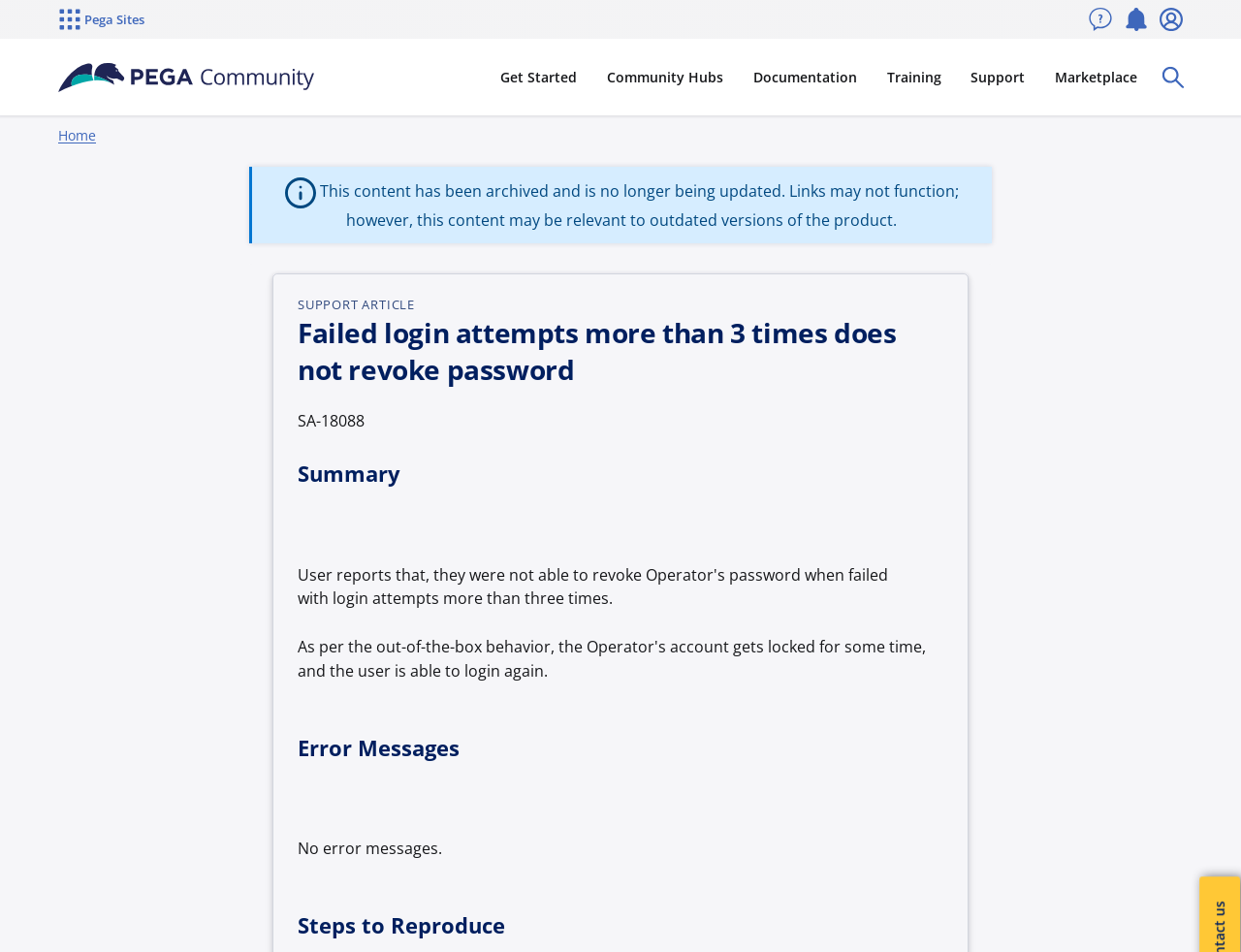Is the content of this webpage still being updated?
From the image, respond using a single word or phrase.

No